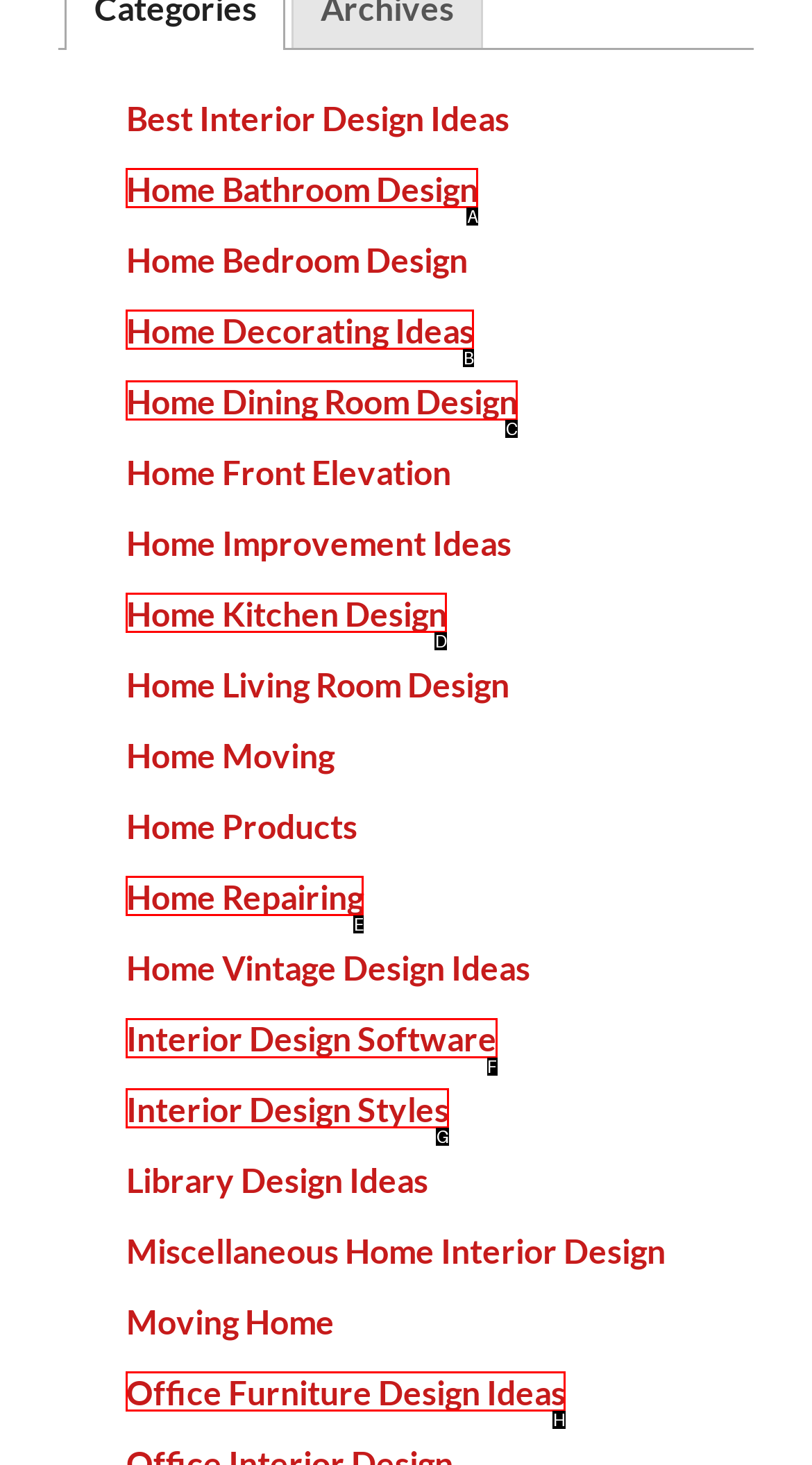To execute the task: Check out Interior Design Software, which one of the highlighted HTML elements should be clicked? Answer with the option's letter from the choices provided.

F